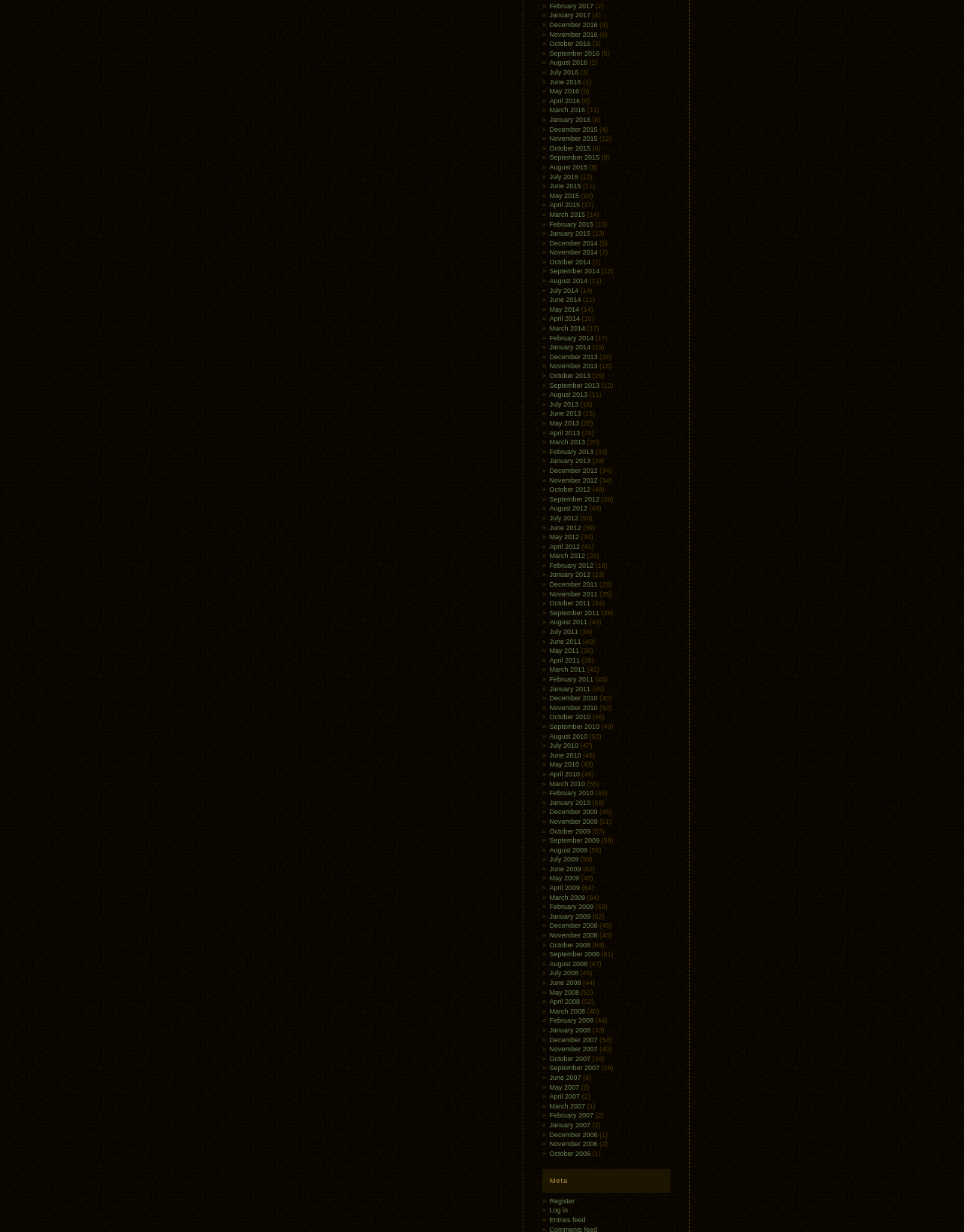Respond with a single word or short phrase to the following question: 
What is the month with the most links?

January 2014